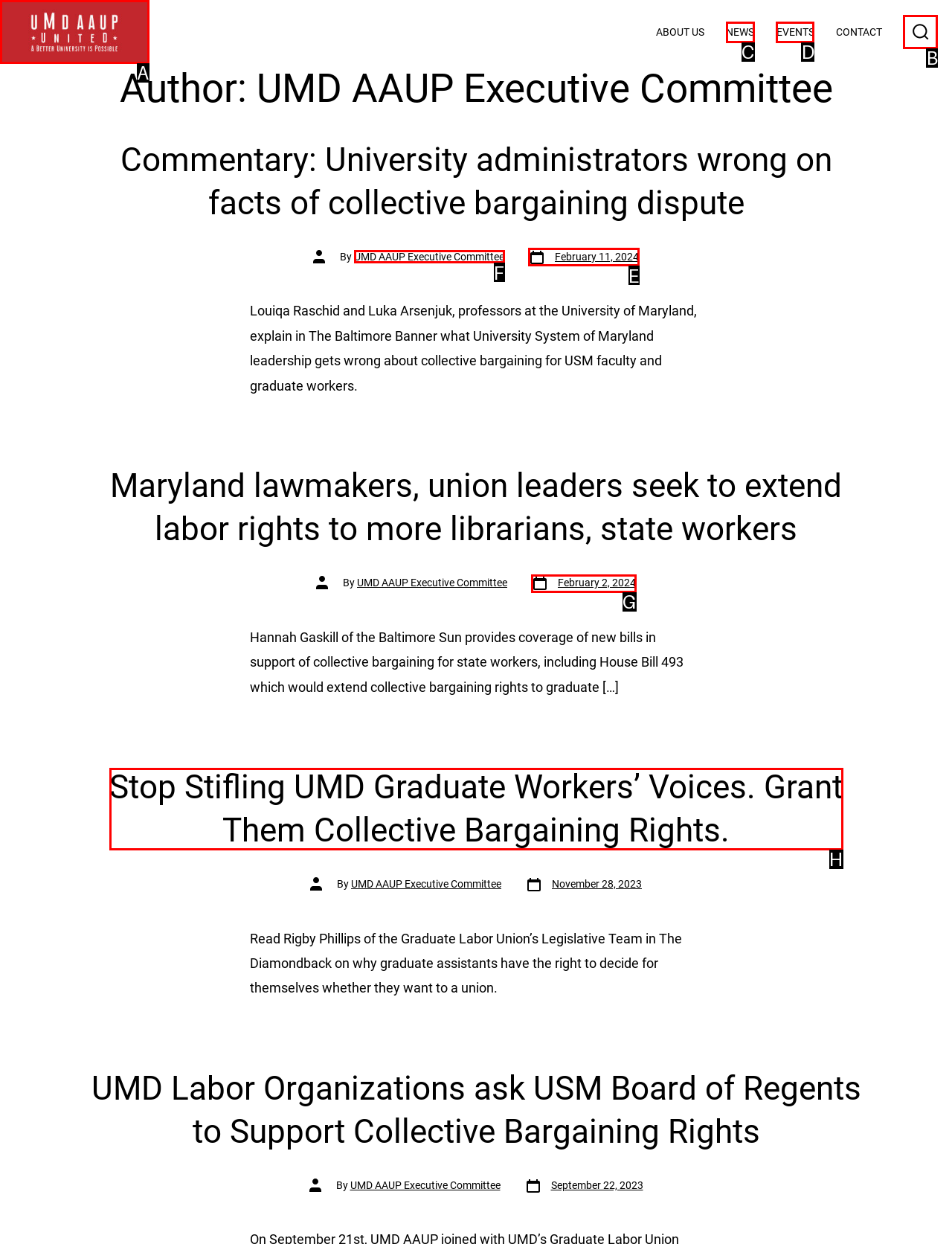Select the appropriate bounding box to fulfill the task: Search for something Respond with the corresponding letter from the choices provided.

B